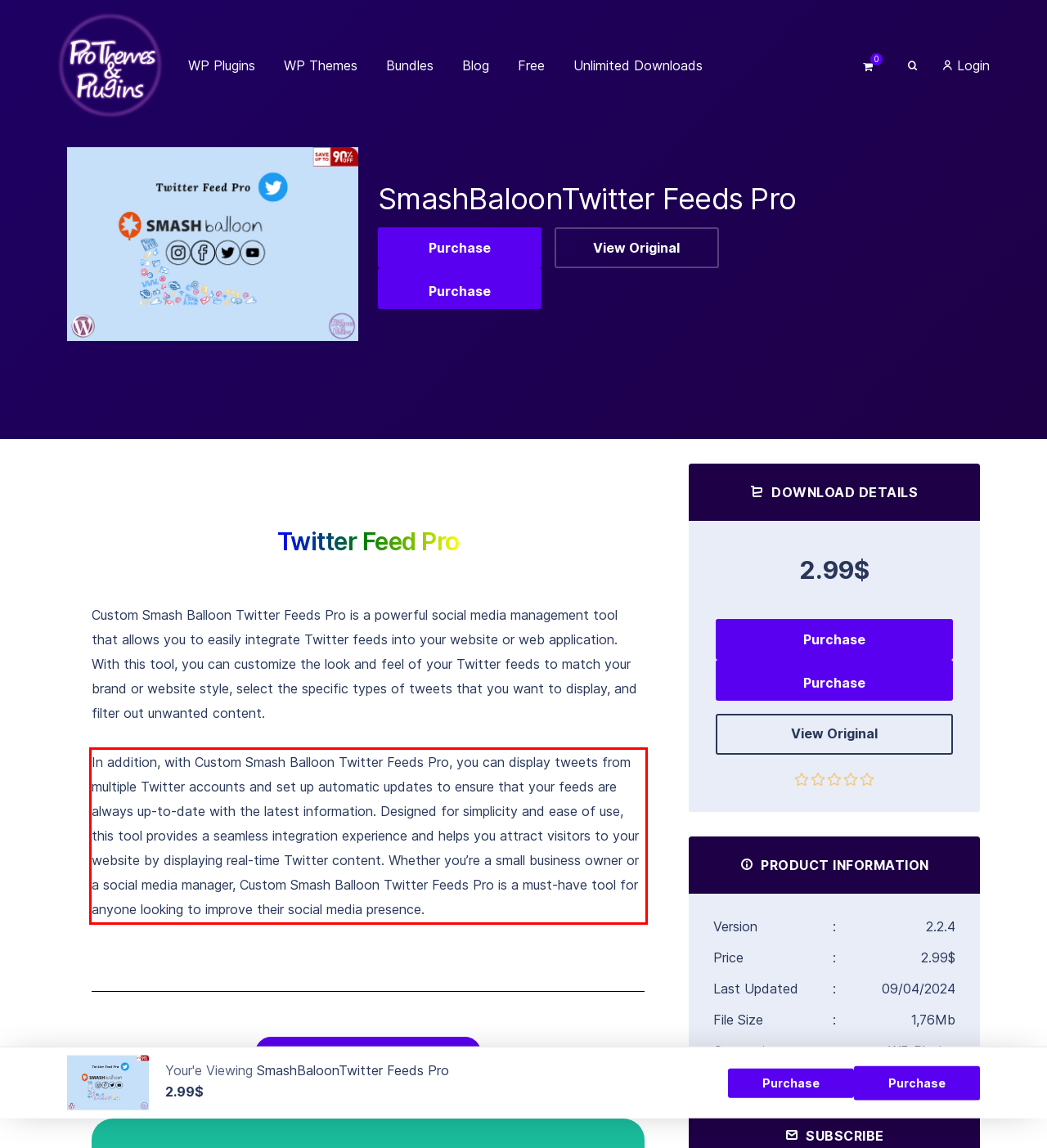Please extract the text content from the UI element enclosed by the red rectangle in the screenshot.

In addition, with Custom Smash Balloon Twitter Feeds Pro, you can display tweets from multiple Twitter accounts and set up automatic updates to ensure that your feeds are always up-to-date with the latest information. Designed for simplicity and ease of use, this tool provides a seamless integration experience and helps you attract visitors to your website by displaying real-time Twitter content. Whether you’re a small business owner or a social media manager, Custom Smash Balloon Twitter Feeds Pro is a must-have tool for anyone looking to improve their social media presence.